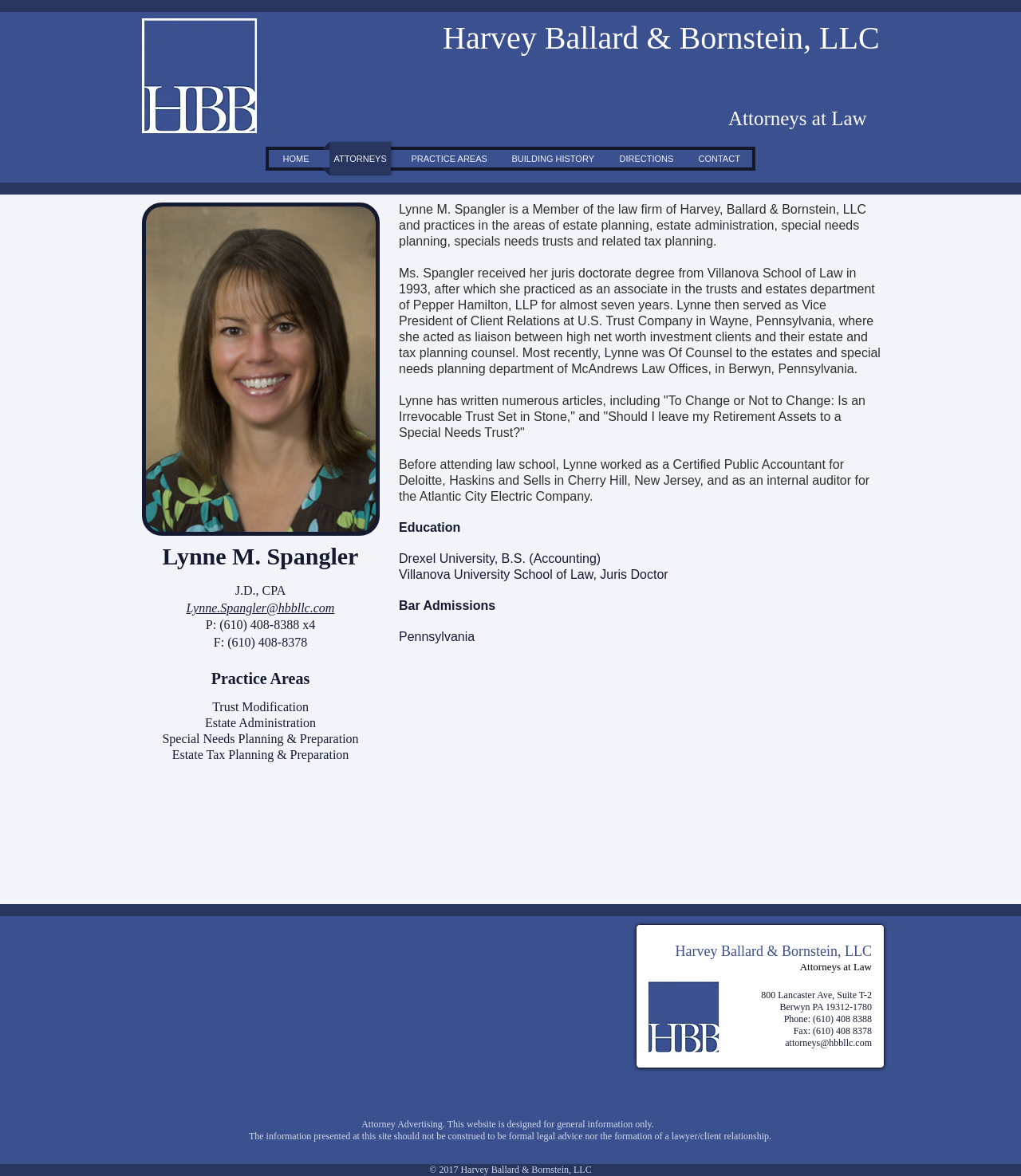Identify the bounding box coordinates for the region to click in order to carry out this instruction: "Visit the website's main page". Provide the coordinates using four float numbers between 0 and 1, formatted as [left, top, right, bottom].

[0.139, 0.016, 0.252, 0.113]